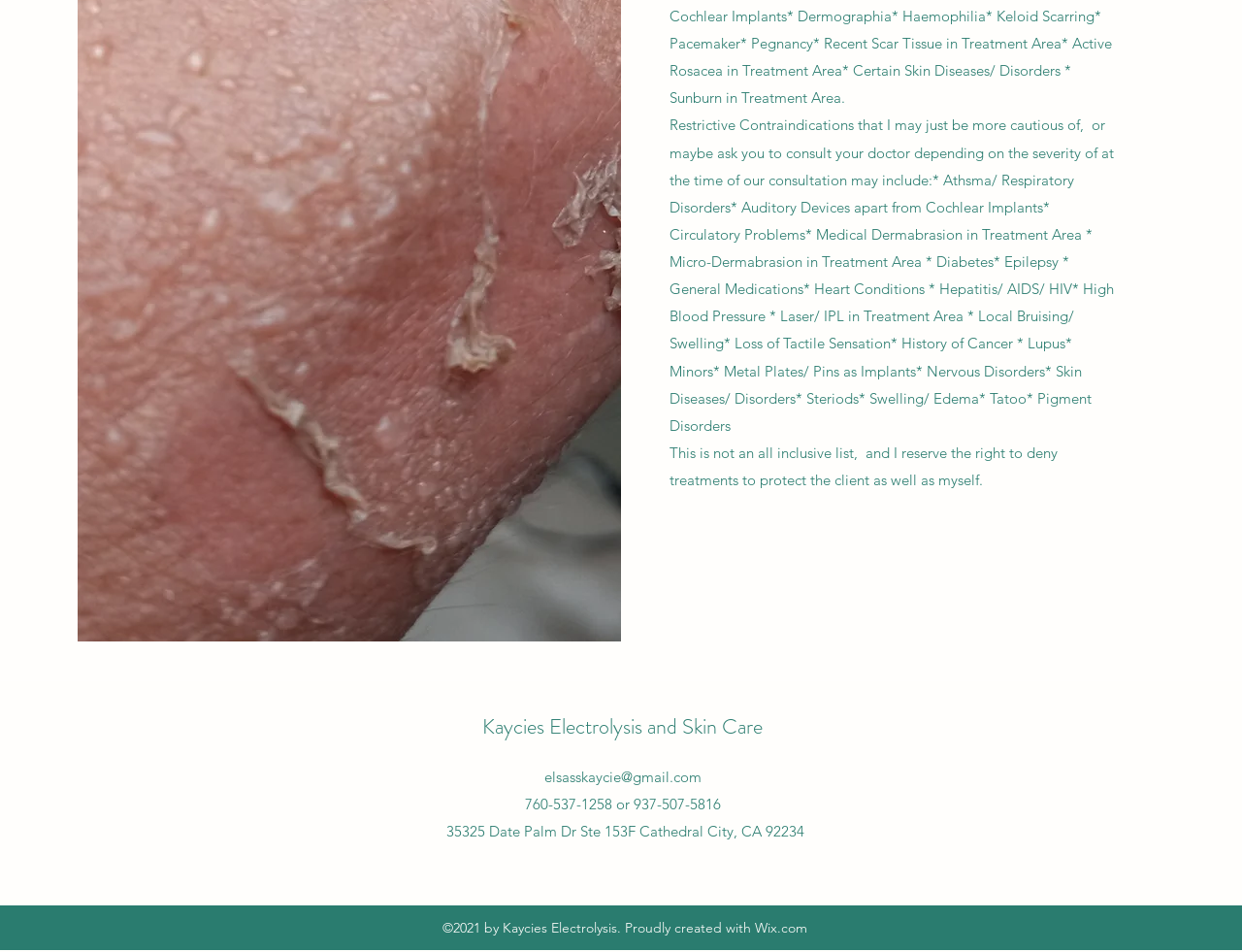Find the bounding box coordinates for the HTML element described in this sentence: "Kaycies Electrolysis and Skin Care". Provide the coordinates as four float numbers between 0 and 1, in the format [left, top, right, bottom].

[0.388, 0.747, 0.618, 0.778]